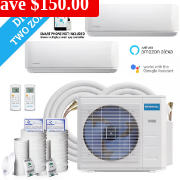Give an in-depth description of the image.

The image showcases the MRCOOL DIY 21K BTU 22 SEER Dual Zone Heat Pump System, prominently featuring two wall-mounted air handlers designed for easy installation. At the center, the outdoor unit is illustrated with visible tubing and components, highlighting its efficient design. The system is compatible with smart home technology, as indicated by the Amazon Alexa logo, emphasizing its ease of use. 

Above the main image, a bold red banner proclaims a limited-time savings of $150.00, enhancing its appeal for budget-conscious buyers. This presentation makes it clear that the MRCOOL system is not just energy-efficient but also user-friendly for installation and operation.